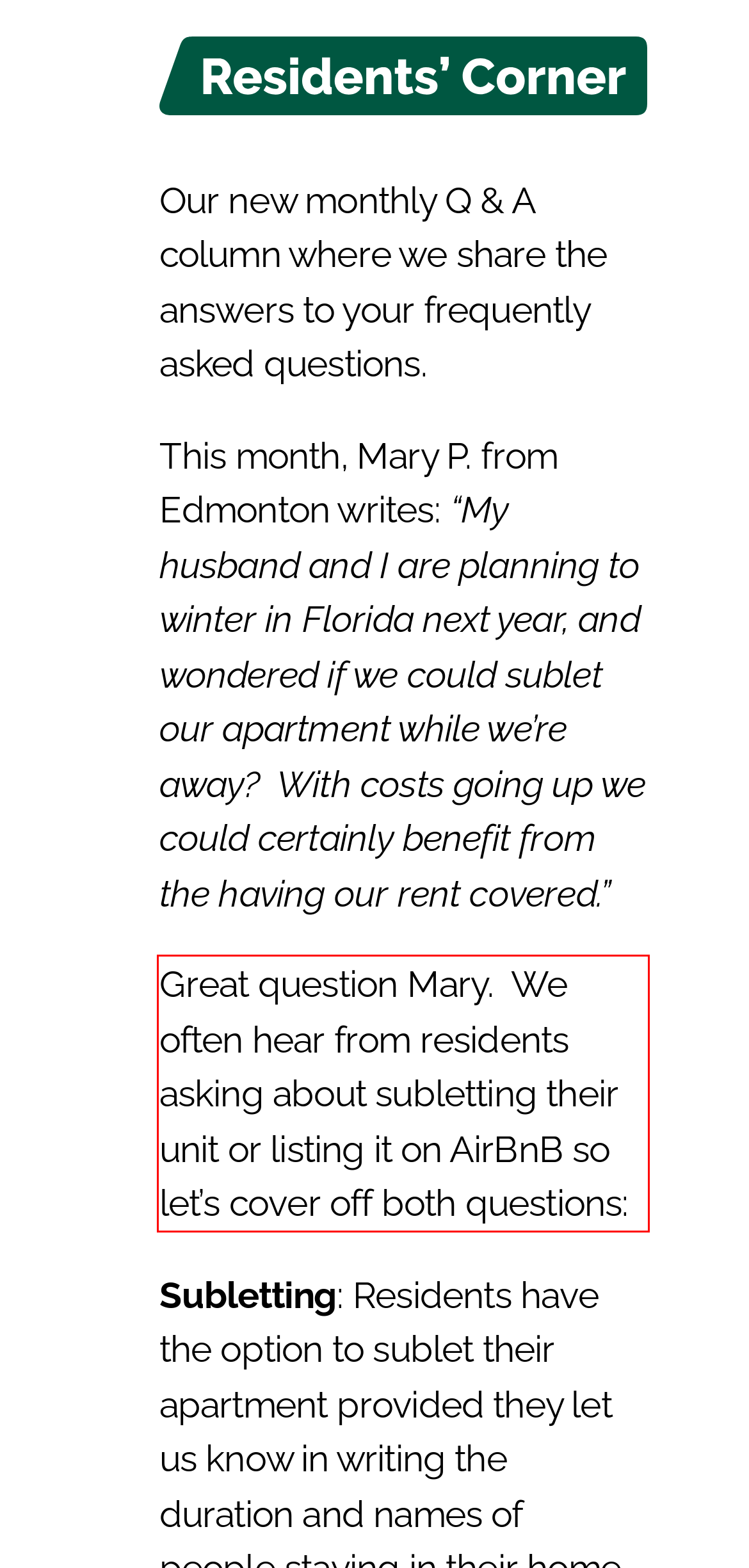Given a webpage screenshot with a red bounding box, perform OCR to read and deliver the text enclosed by the red bounding box.

Great question Mary. We often hear from residents asking about subletting their unit or listing it on AirBnB so let’s cover off both questions: